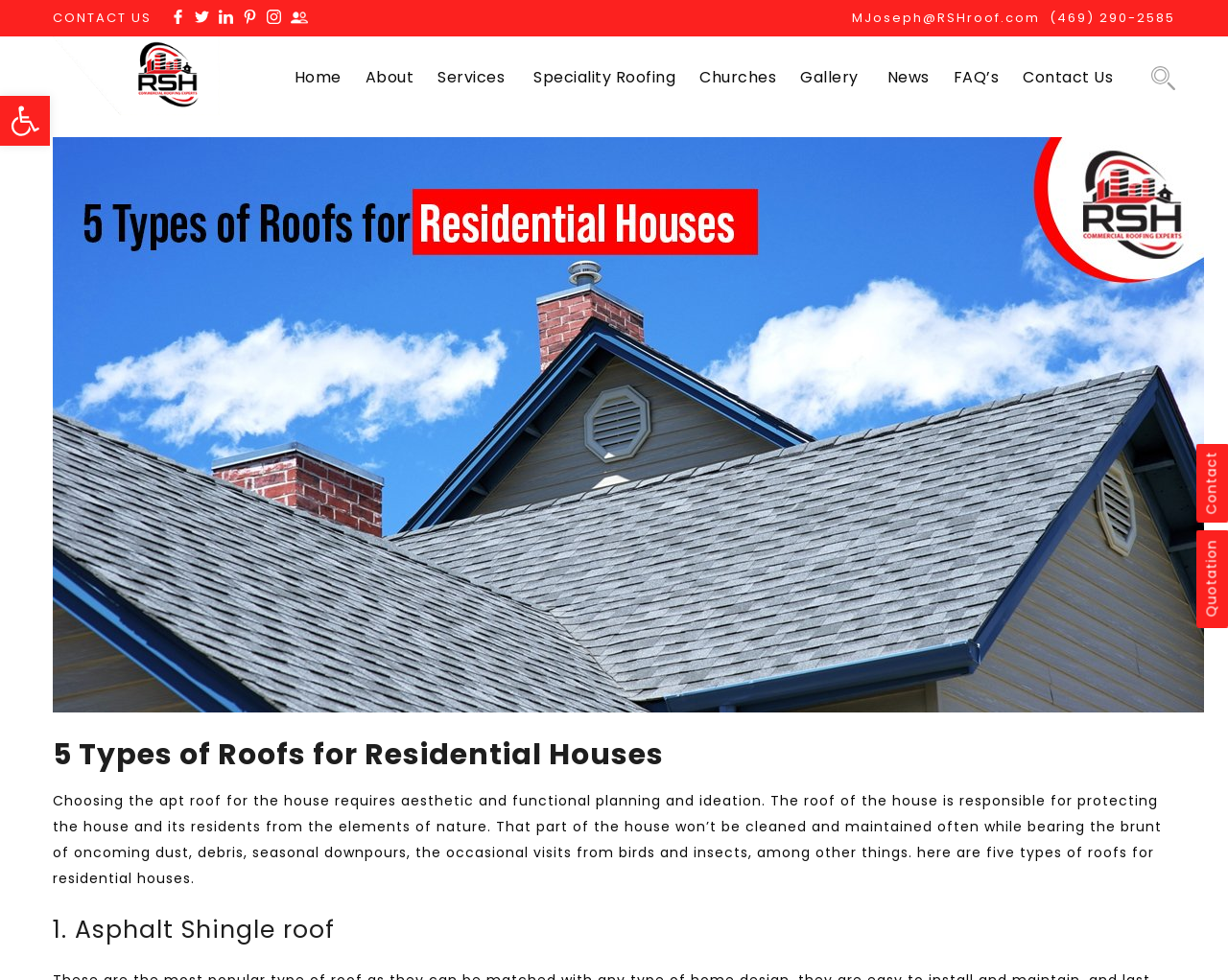Determine the bounding box coordinates of the region I should click to achieve the following instruction: "Learn about speciality roofing". Ensure the bounding box coordinates are four float numbers between 0 and 1, i.e., [left, top, right, bottom].

[0.434, 0.068, 0.55, 0.09]